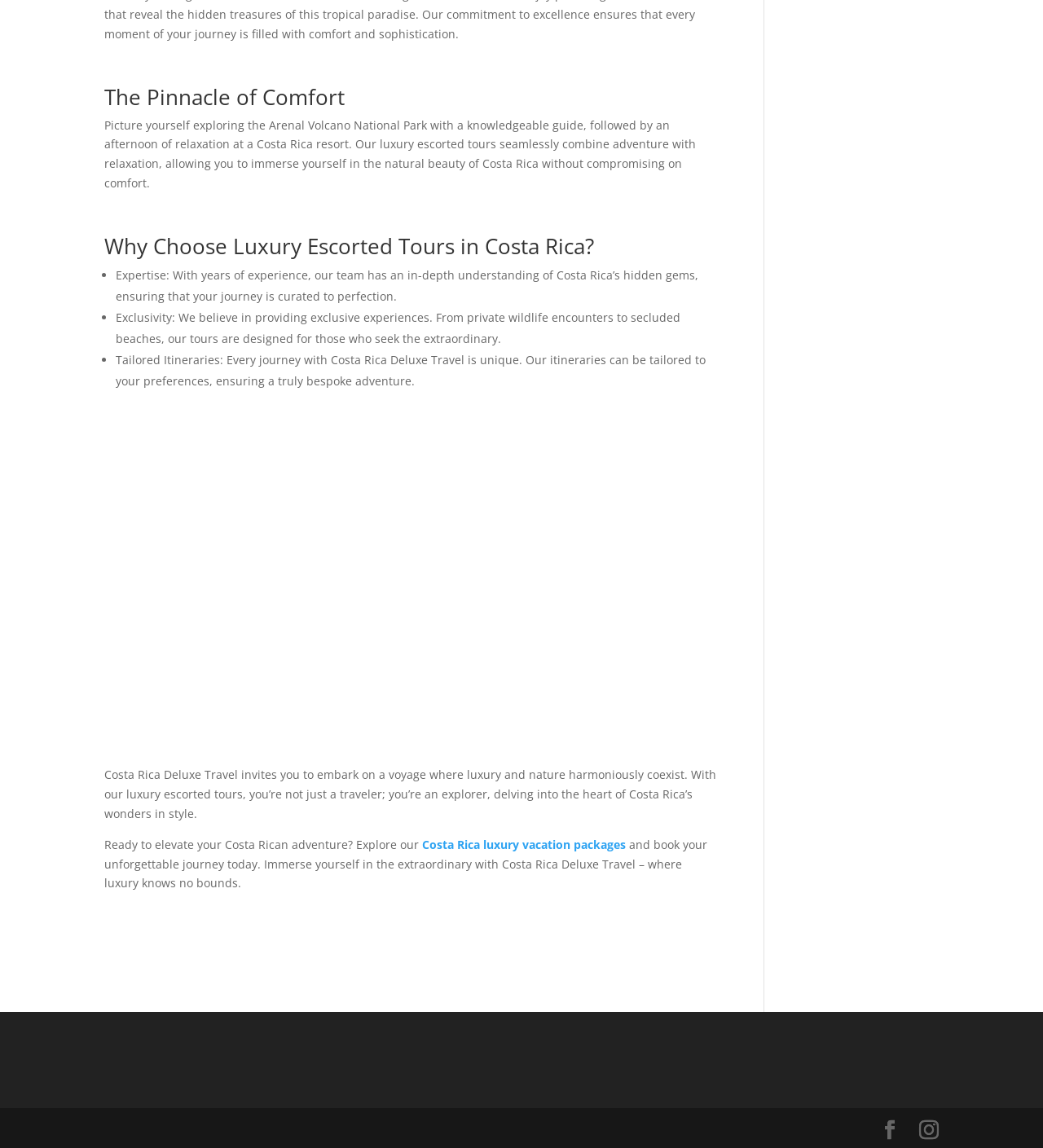What can be tailored to individual preferences?
Please answer the question with as much detail and depth as you can.

According to the webpage, itineraries can be tailored to individual preferences, as mentioned in the bullet point 'Tailored Itineraries: Every journey with Costa Rica Deluxe Travel is unique'.